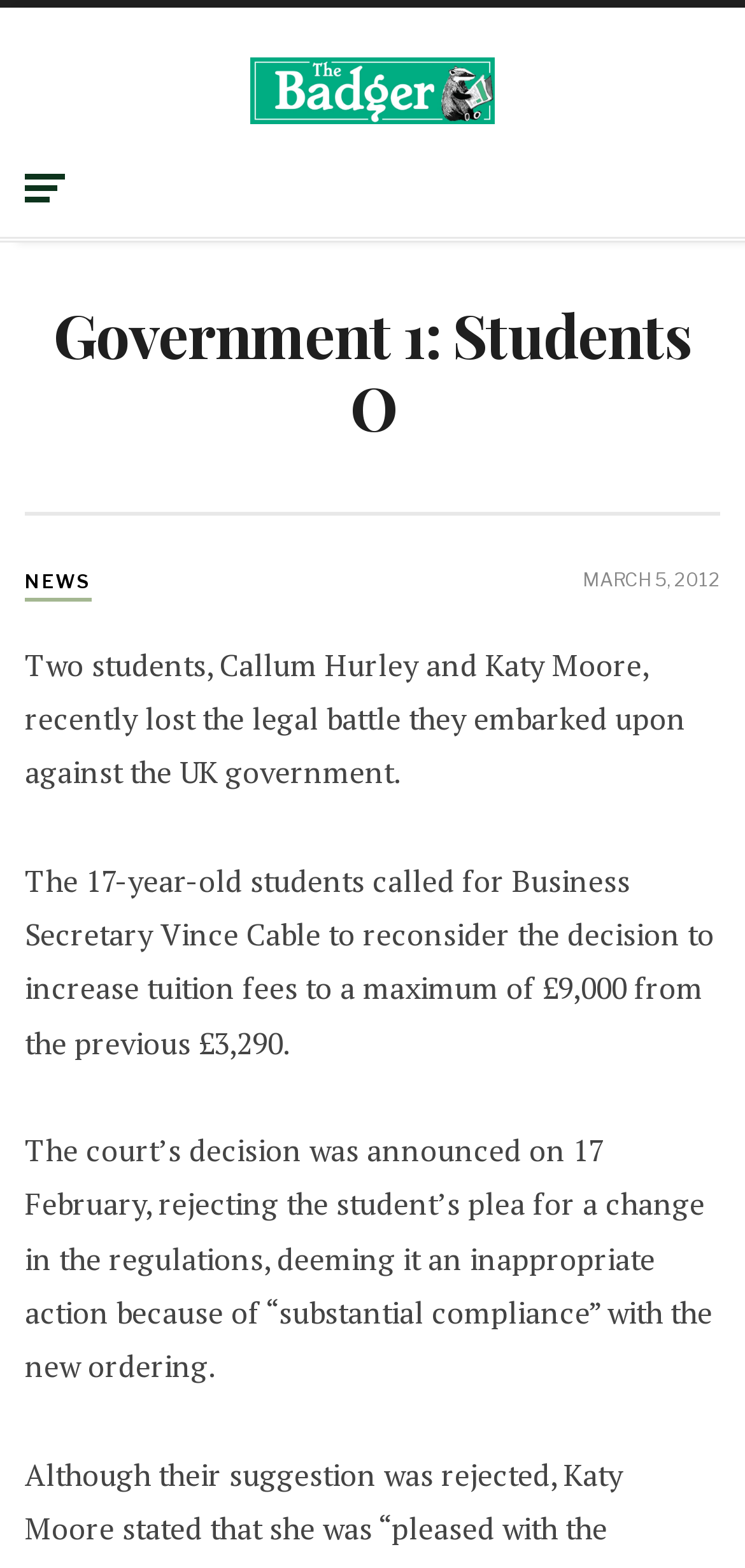Provide a thorough and detailed response to the question by examining the image: 
What is the maximum tuition fee mentioned?

In the text content, it is mentioned that the tuition fees will increase to a maximum of £9,000 from the previous £3,290, so the answer is £9,000.